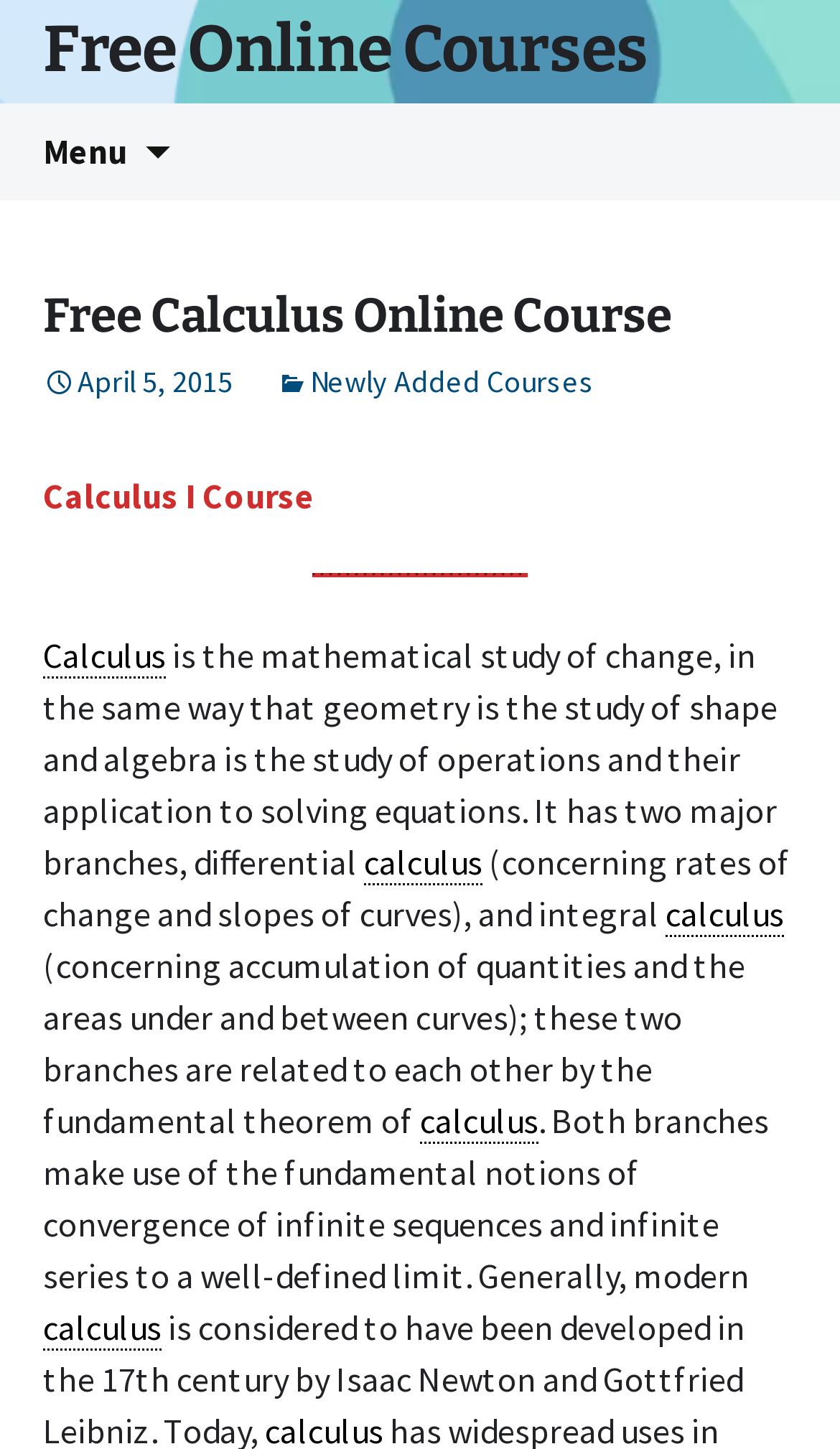Could you determine the bounding box coordinates of the clickable element to complete the instruction: "Click on 'Free Online Courses'"? Provide the coordinates as four float numbers between 0 and 1, i.e., [left, top, right, bottom].

[0.0, 0.0, 1.0, 0.071]